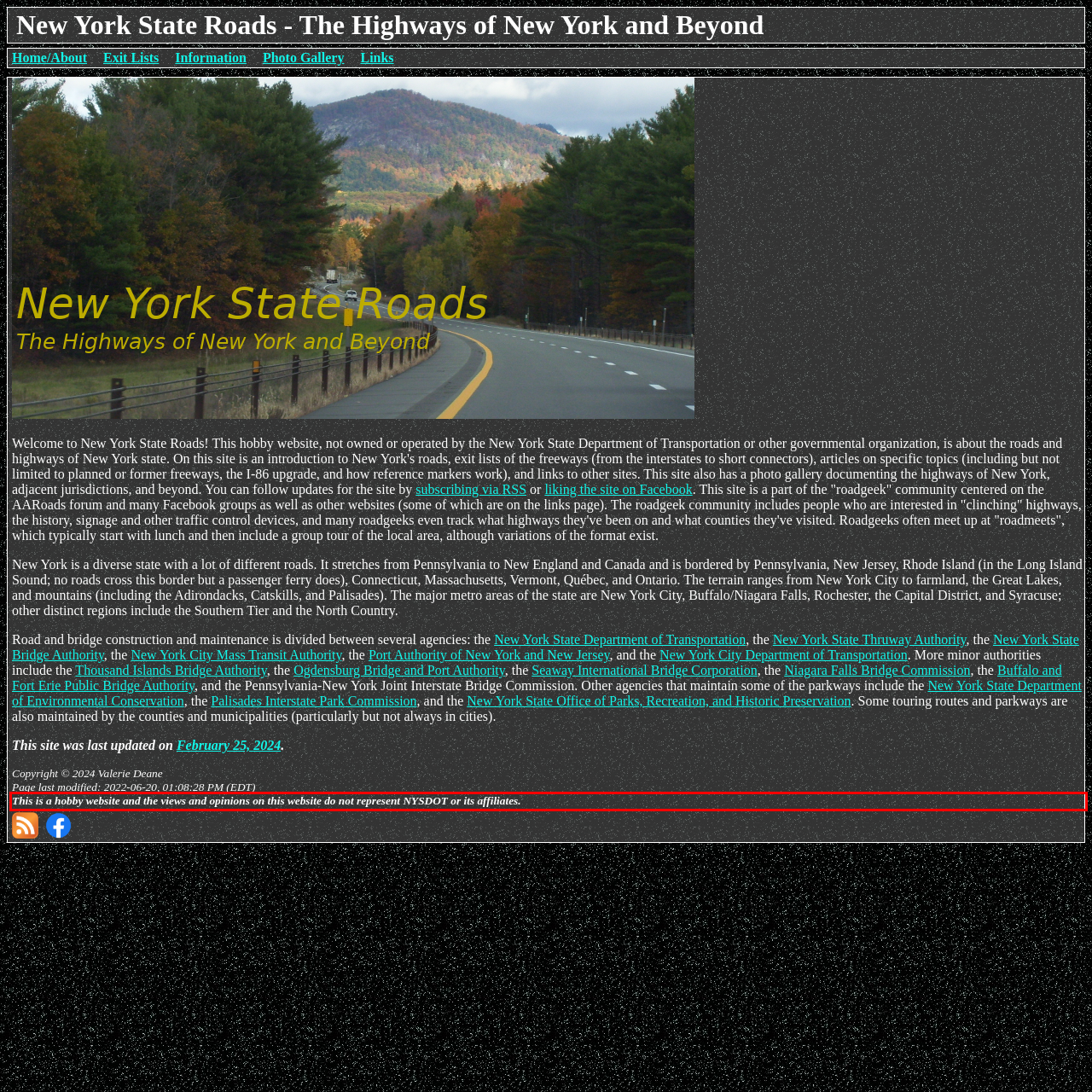You are looking at a screenshot of a webpage with a red rectangle bounding box. Use OCR to identify and extract the text content found inside this red bounding box.

This is a hobby website and the views and opinions on this website do not represent NYSDOT or its affiliates.